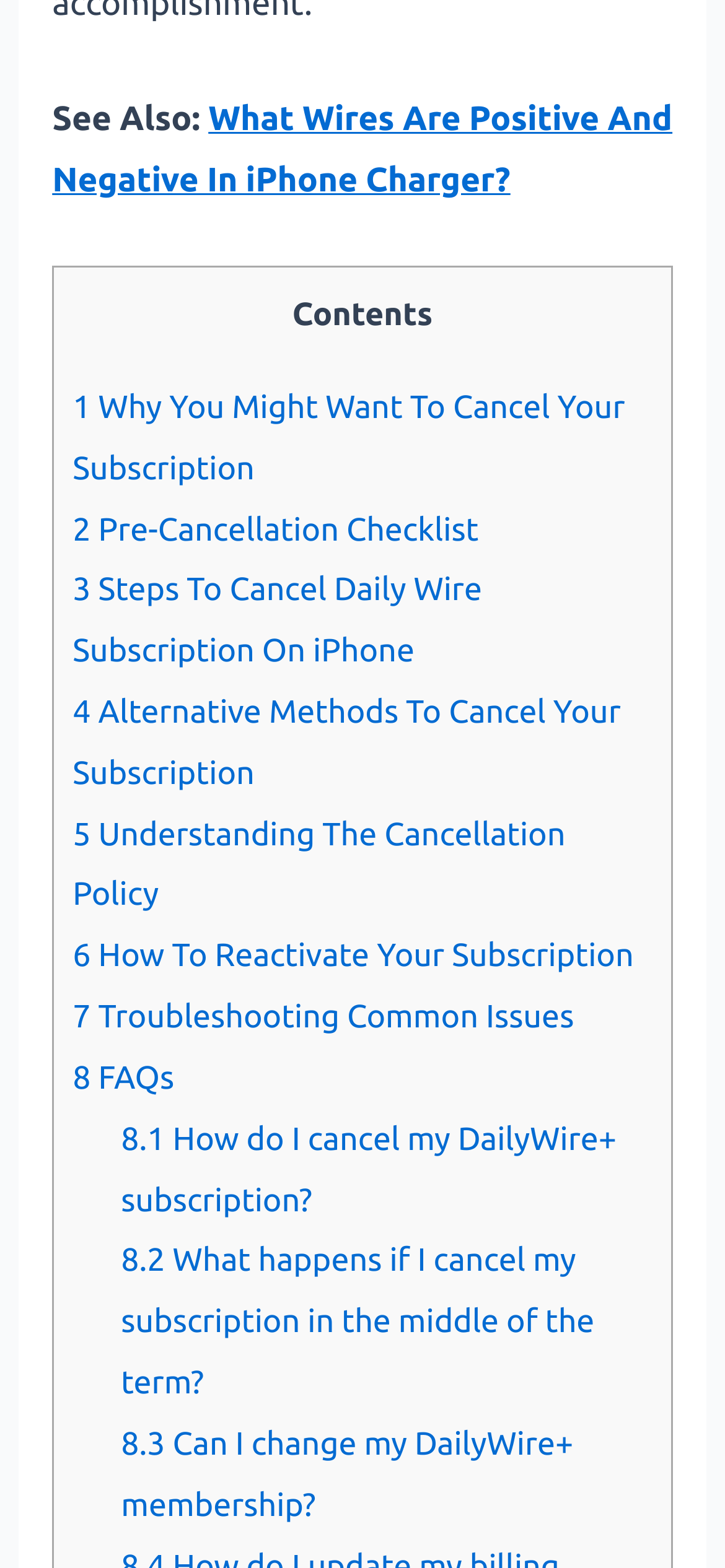How many steps are there to cancel Daily Wire subscription on iPhone?
Refer to the image and give a detailed response to the question.

The link '3 Steps To Cancel Daily Wire Subscription On iPhone' suggests that there are 3 steps to cancel the subscription.